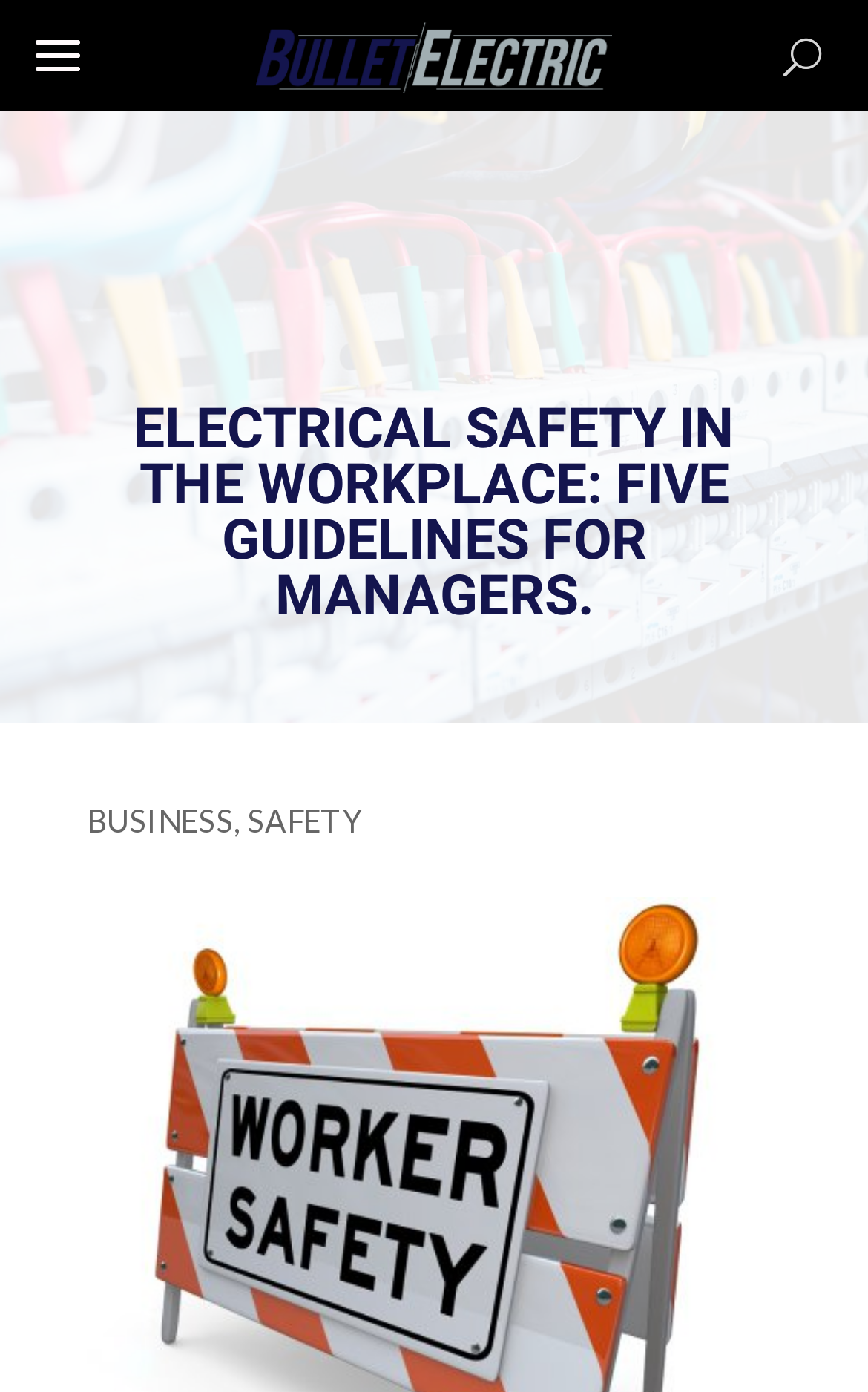What is the email address of Bullet Electric?
Give a thorough and detailed response to the question.

I found the email address by looking at the top section of the webpage, where the contact information is usually displayed. The email address is written in a link element with a mail icon.